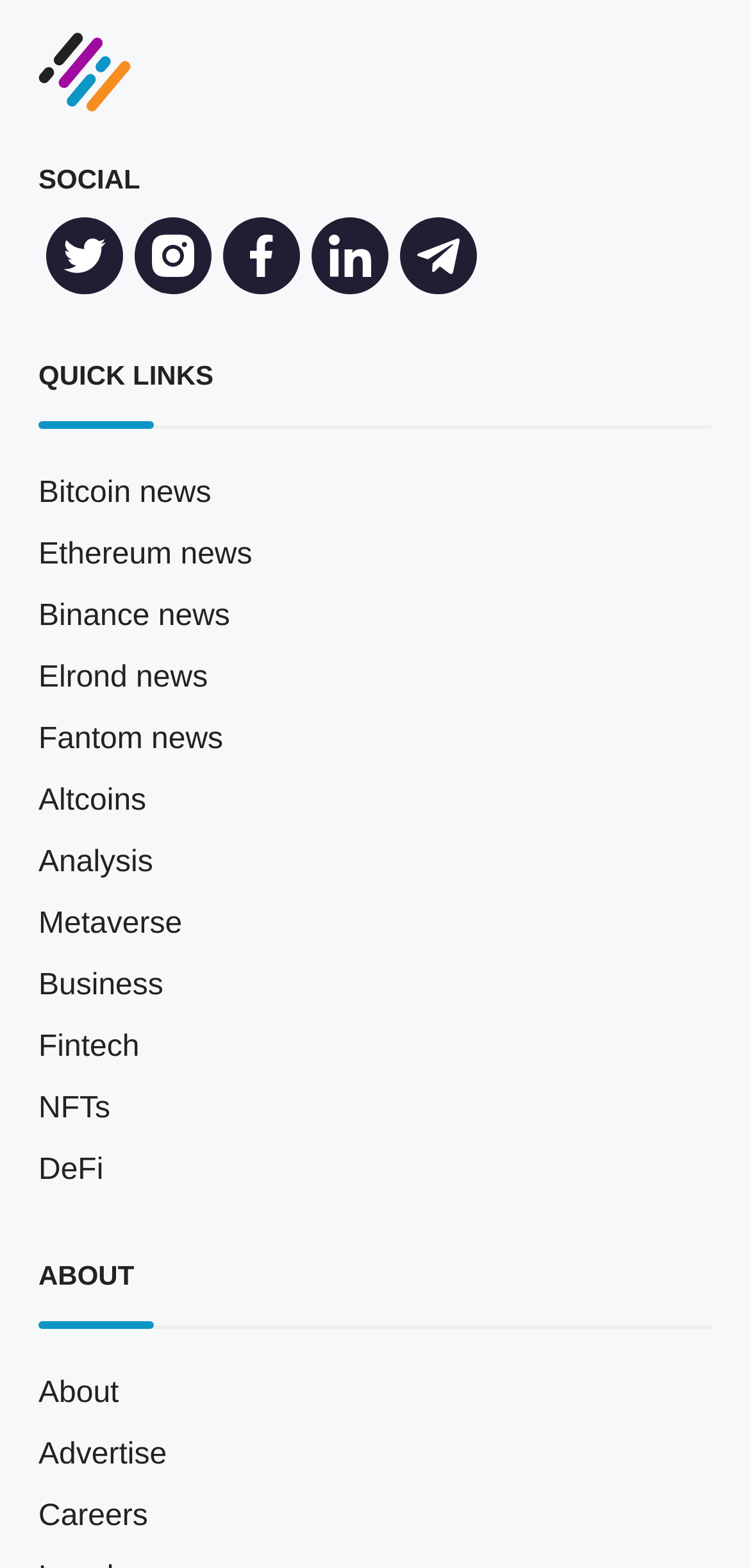Locate the bounding box of the user interface element based on this description: "Ethereum news".

[0.051, 0.344, 0.336, 0.365]